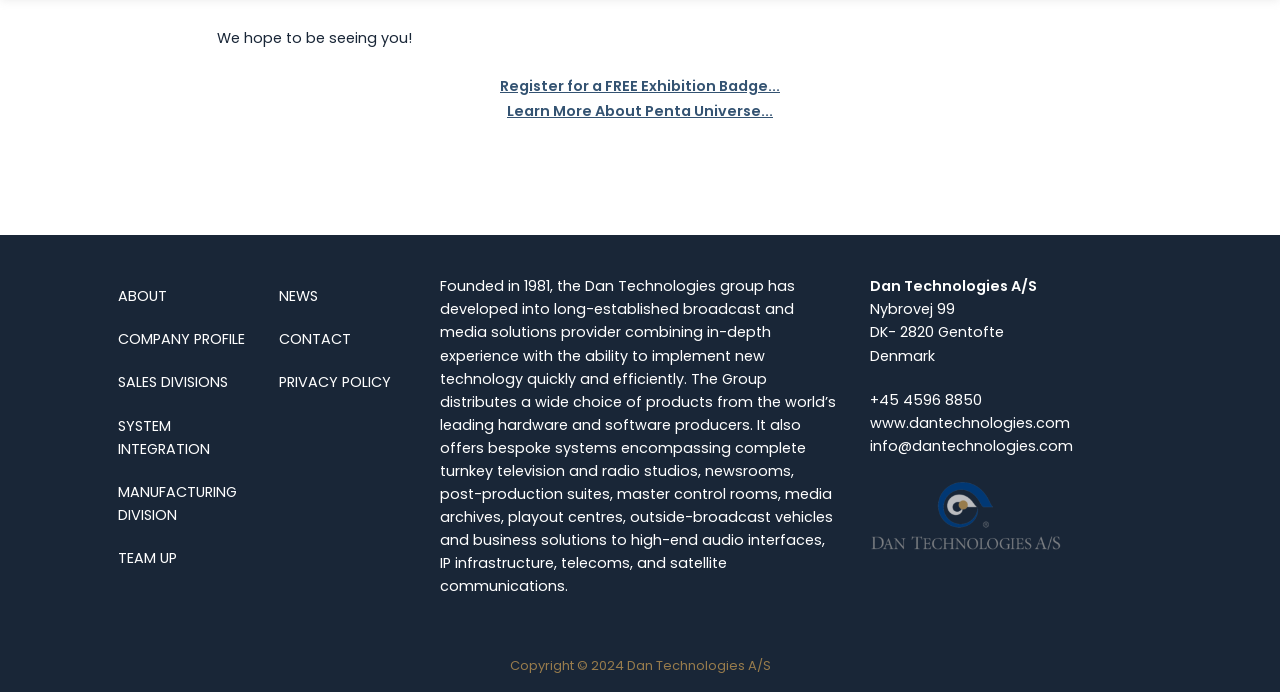What is the year of the copyright?
Look at the screenshot and provide an in-depth answer.

I found the year of the copyright by looking at the StaticText element with the text 'Copyright © 2024 Dan Technologies A/S' located at [0.398, 0.948, 0.602, 0.976].